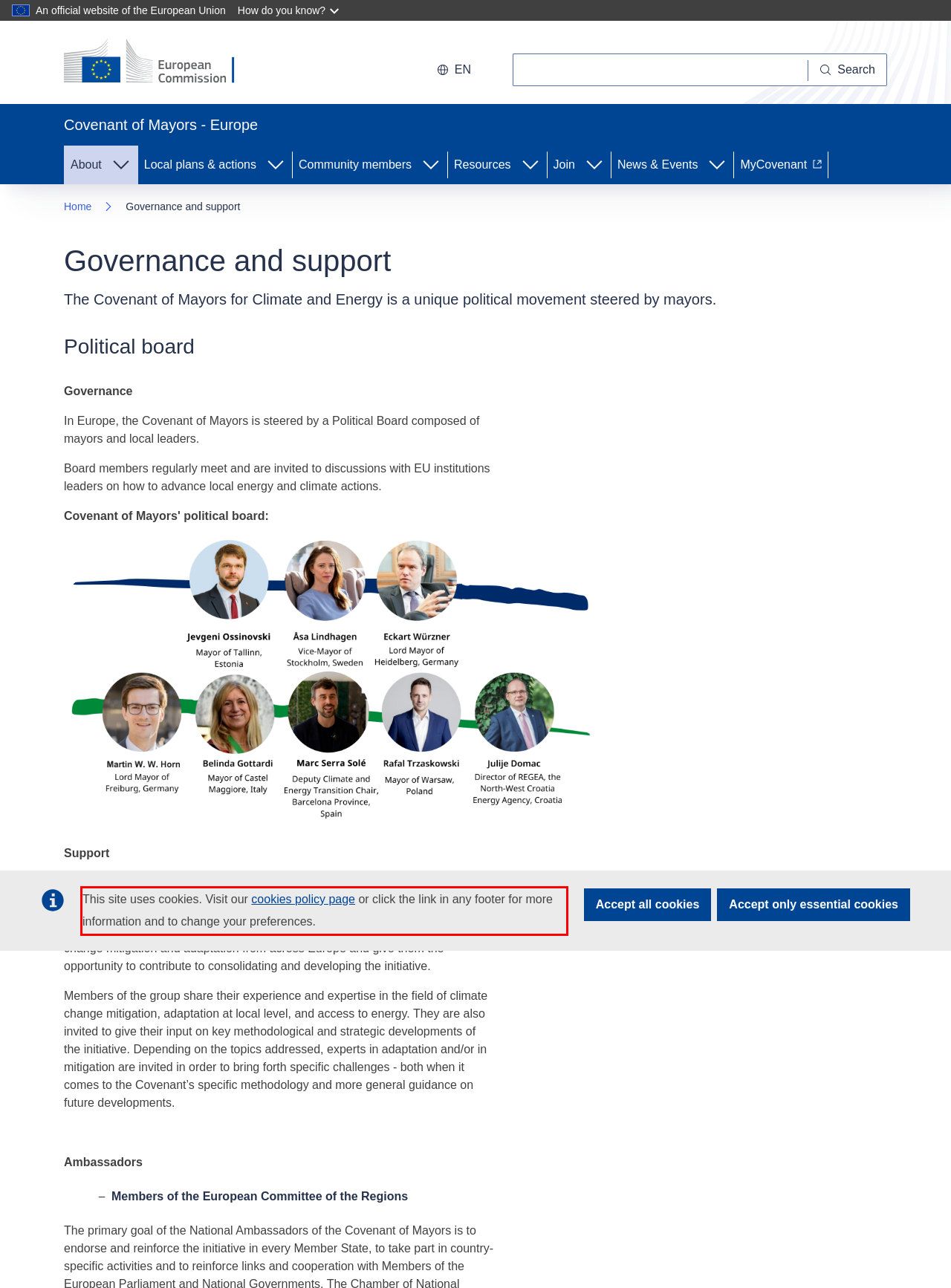Analyze the screenshot of a webpage where a red rectangle is bounding a UI element. Extract and generate the text content within this red bounding box.

This site uses cookies. Visit our cookies policy page or click the link in any footer for more information and to change your preferences.